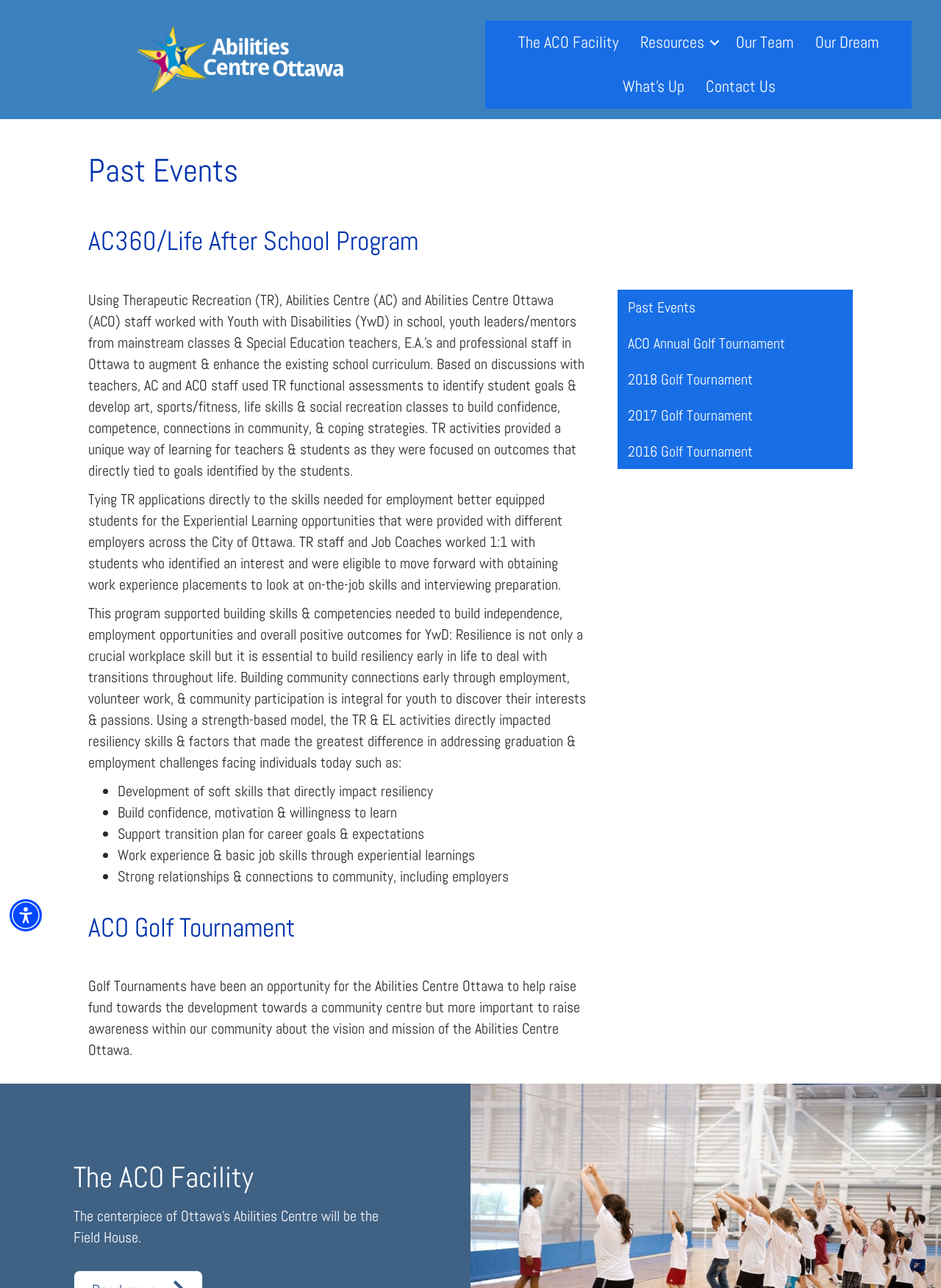Could you indicate the bounding box coordinates of the region to click in order to complete this instruction: "Click on the 'Home' link".

None